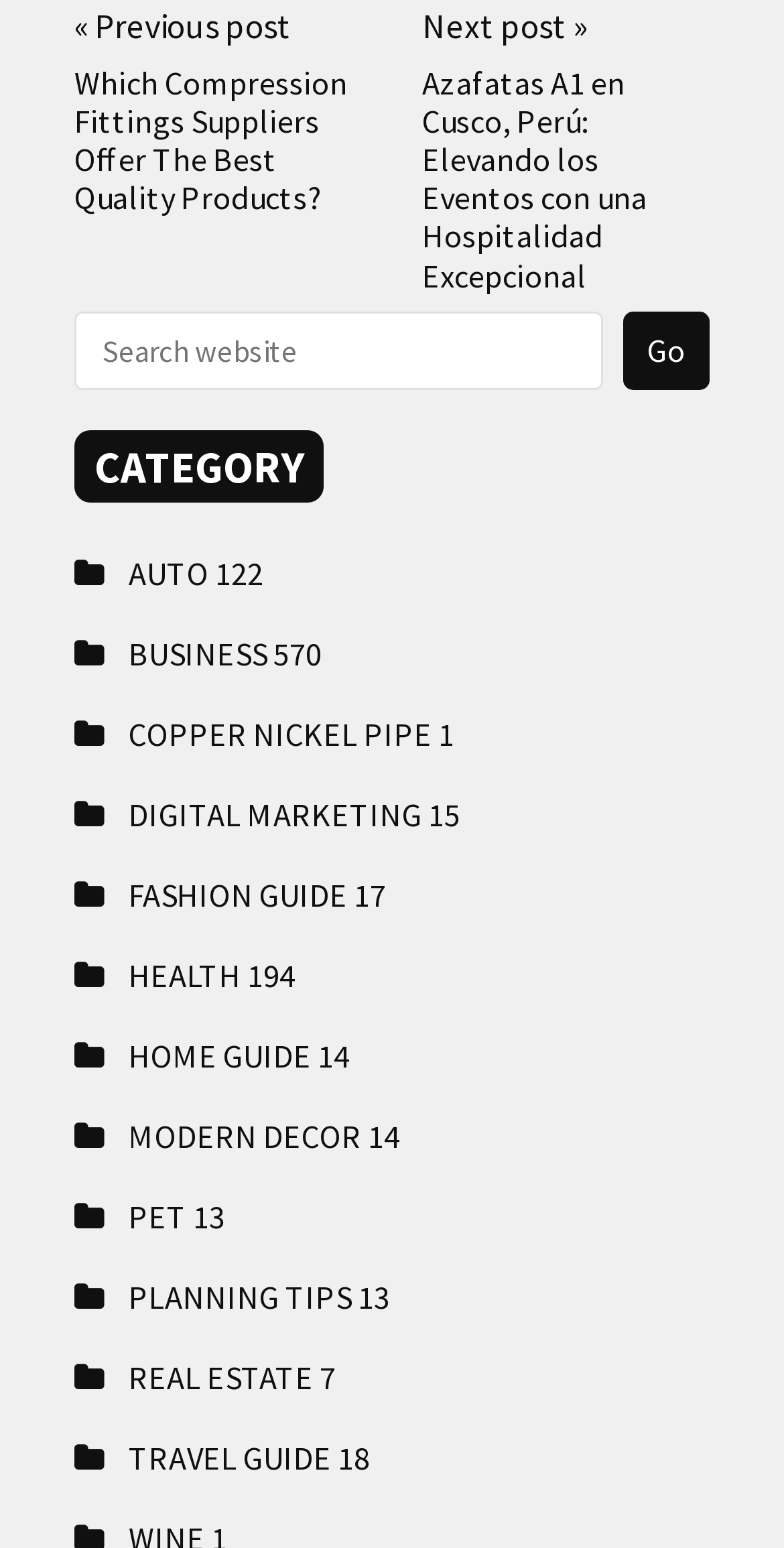What is the purpose of the search box?
Please provide a comprehensive answer based on the visual information in the image.

I found a search box element with a placeholder text 'Search website', which suggests that its purpose is to allow users to search the website.